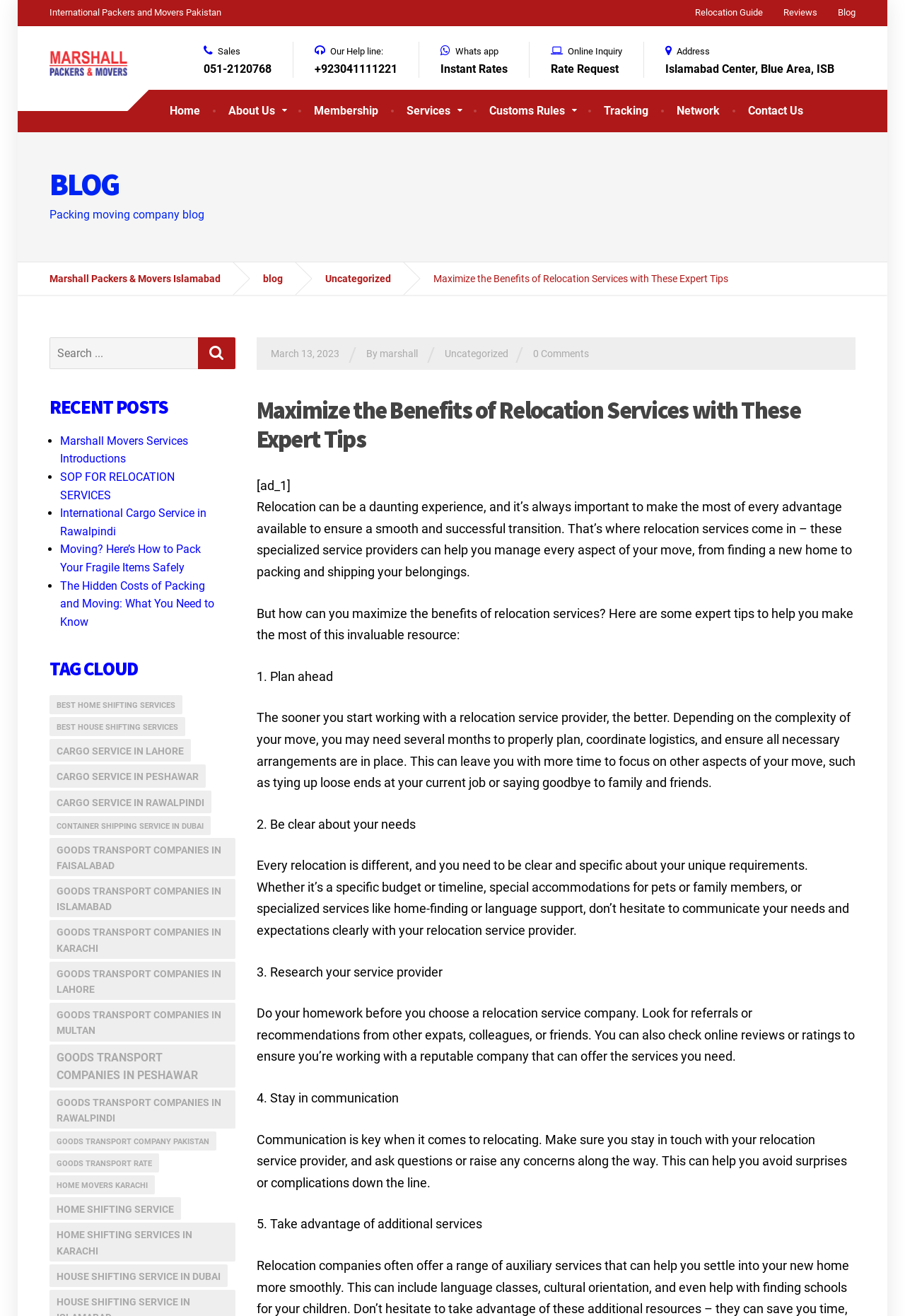Identify the bounding box coordinates for the UI element mentioned here: "Relocation Guide". Provide the coordinates as four float values between 0 and 1, i.e., [left, top, right, bottom].

[0.758, 0.0, 0.853, 0.019]